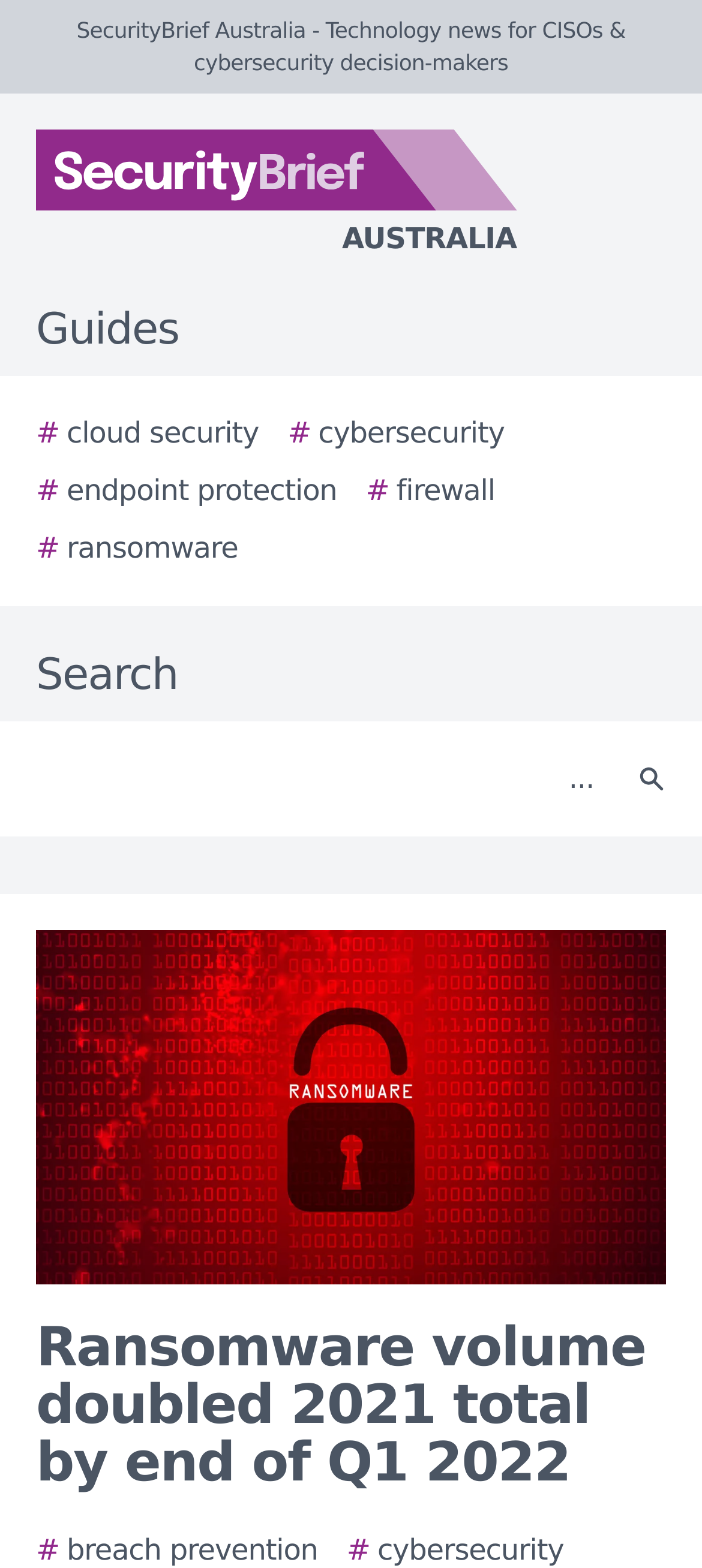Please find the bounding box coordinates for the clickable element needed to perform this instruction: "Click the Search button".

[0.877, 0.469, 0.979, 0.524]